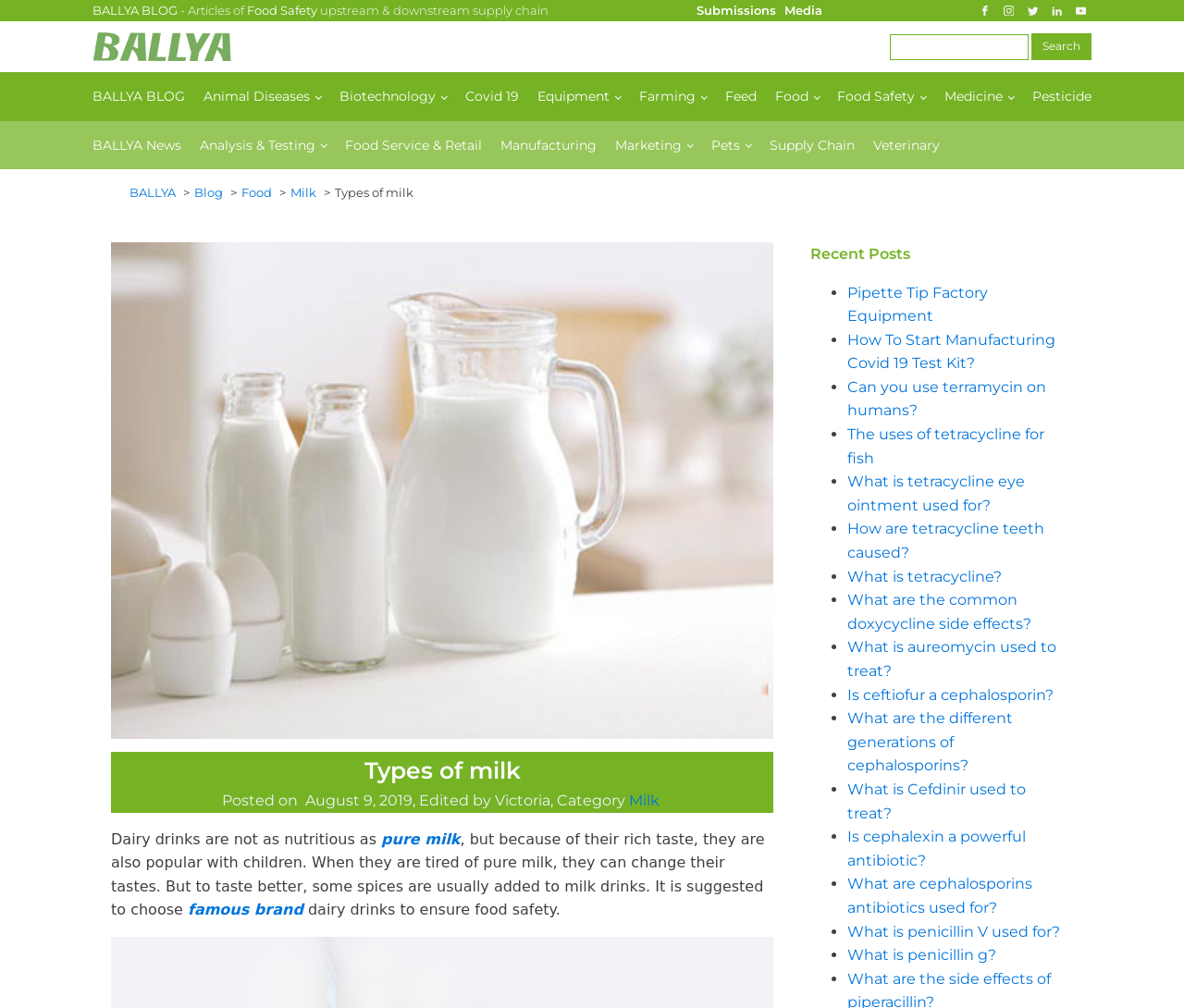Locate the bounding box coordinates of the region to be clicked to comply with the following instruction: "Check recent posts". The coordinates must be four float numbers between 0 and 1, in the form [left, top, right, bottom].

[0.684, 0.24, 0.906, 0.264]